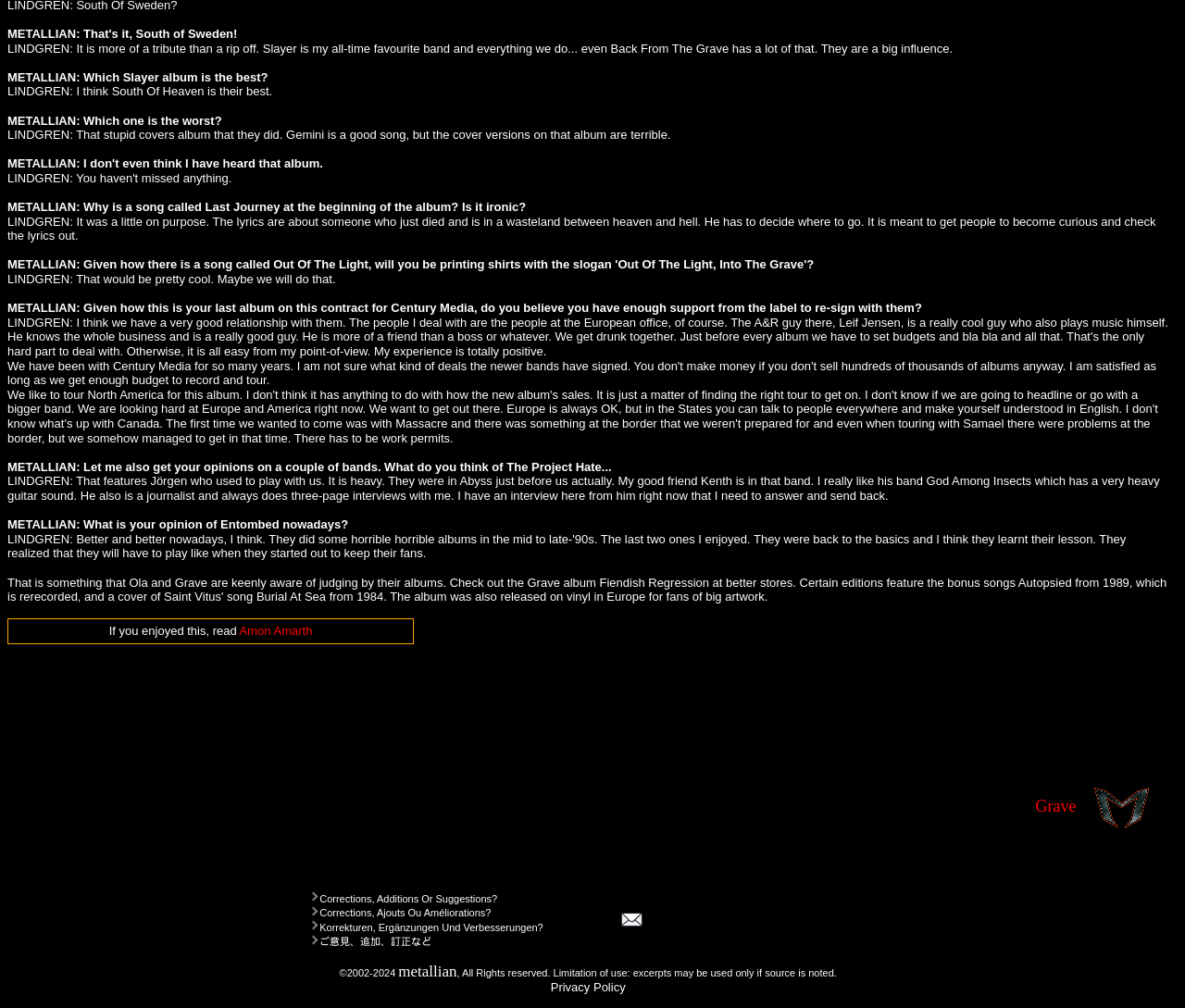What is the language of the text at the bottom of the webpage?
Based on the image, answer the question with as much detail as possible.

The webpage has text at the bottom that says 'Corrections, Additions Or Suggestions?' in English, followed by similar text in French, German, and Japanese, indicating that the language of the text is multiple languages.